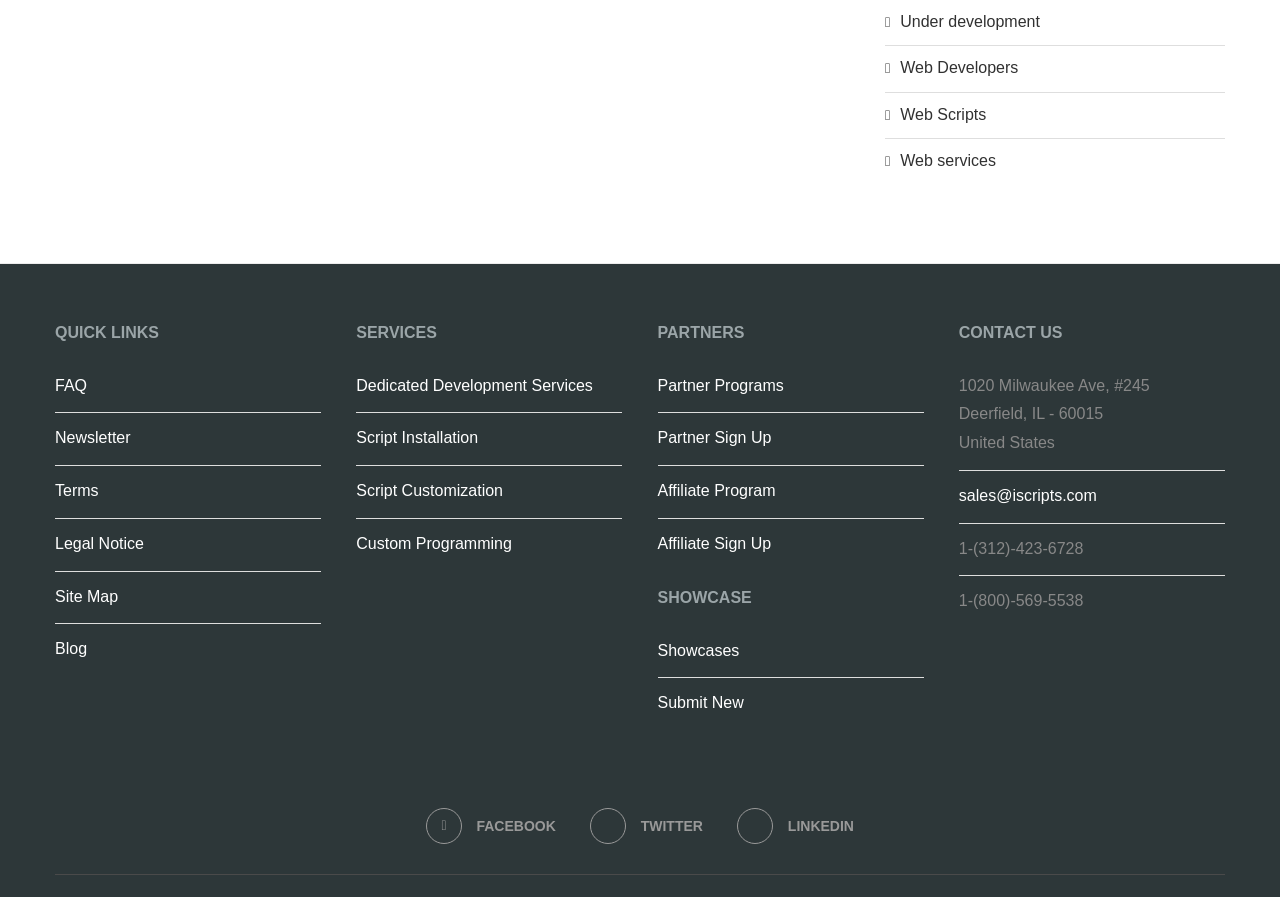Please find the bounding box coordinates of the element that needs to be clicked to perform the following instruction: "Go to FAQ". The bounding box coordinates should be four float numbers between 0 and 1, represented as [left, top, right, bottom].

[0.043, 0.42, 0.068, 0.439]